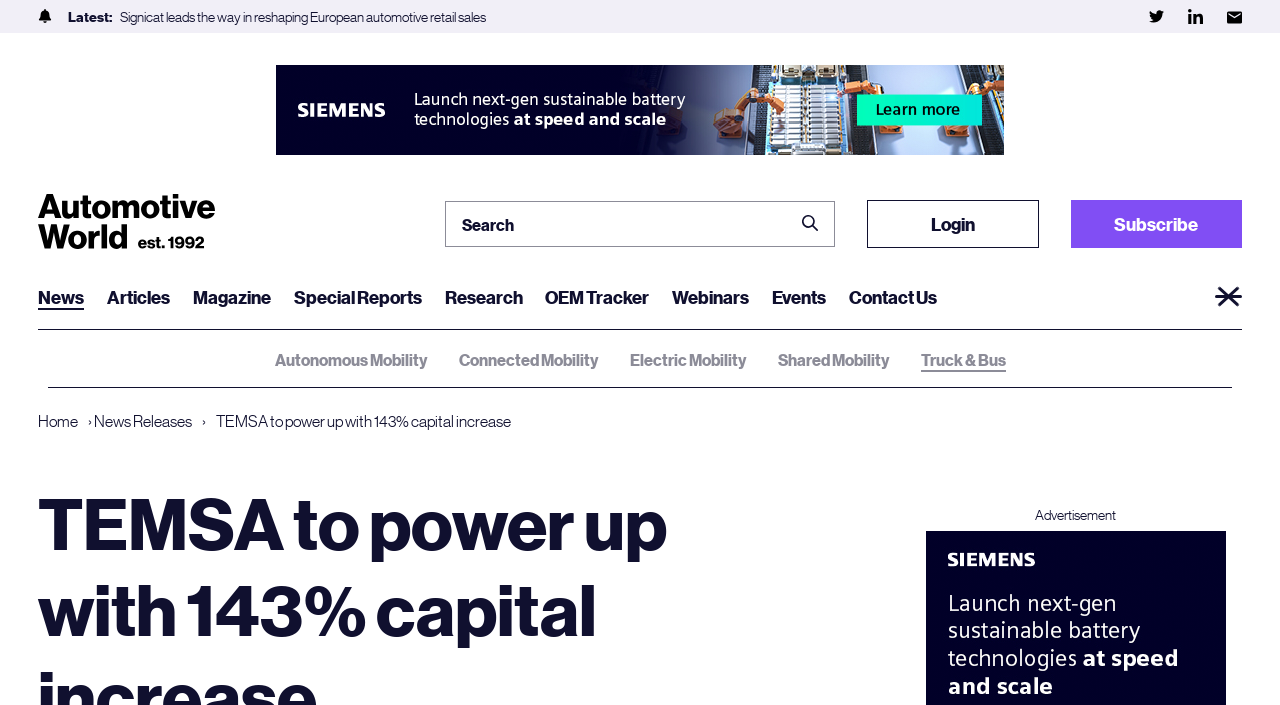Using the provided description: "parent_node: Search for: name="query" placeholder="Search"", find the bounding box coordinates of the corresponding UI element. The output should be four float numbers between 0 and 1, in the format [left, top, right, bottom].

[0.347, 0.286, 0.653, 0.35]